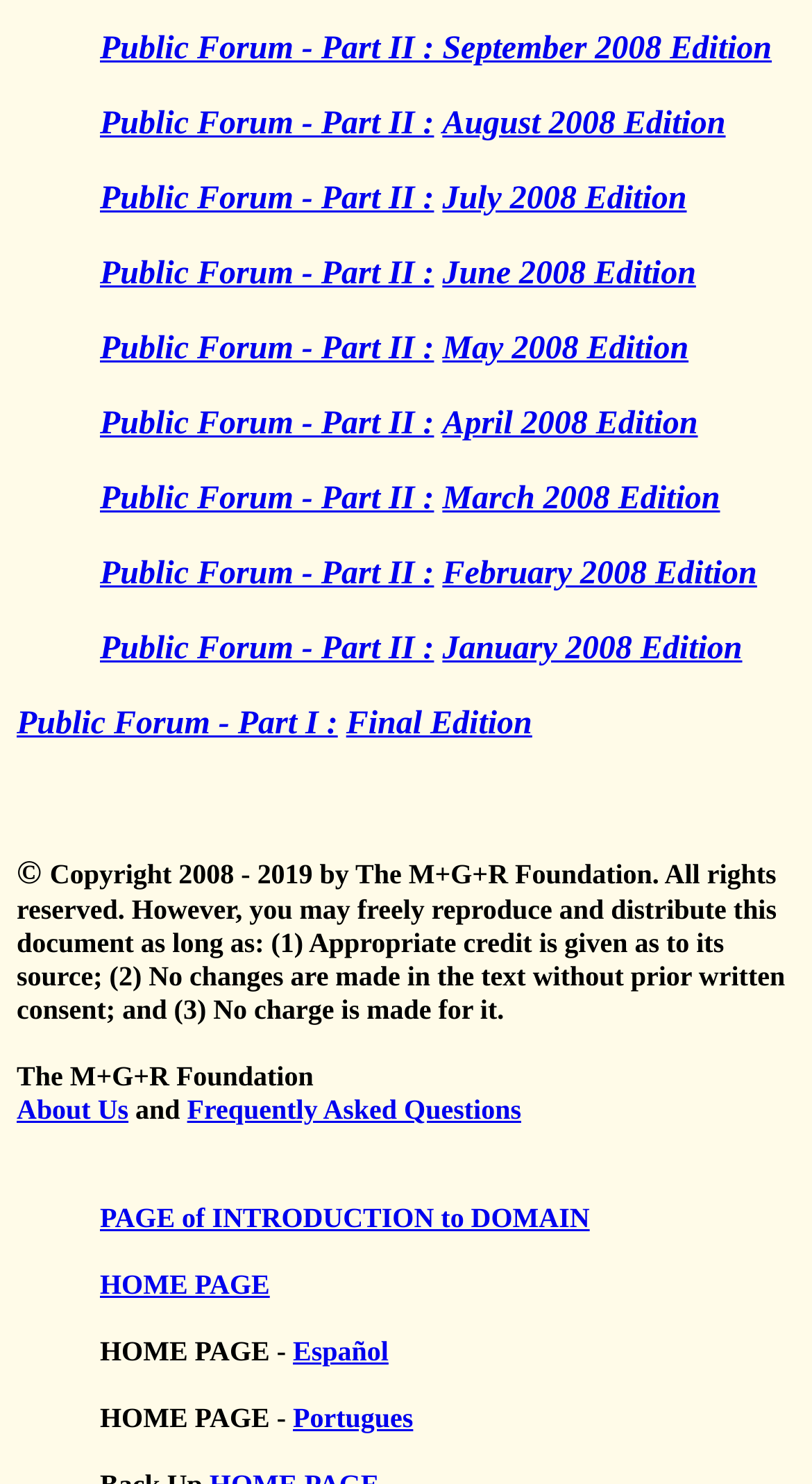Refer to the screenshot and give an in-depth answer to this question: How many links are there on this webpage?

I counted the number of links on the webpage and found 19 links, including links to different editions of Public Forum, About Us, Frequently Asked Questions, and language options.